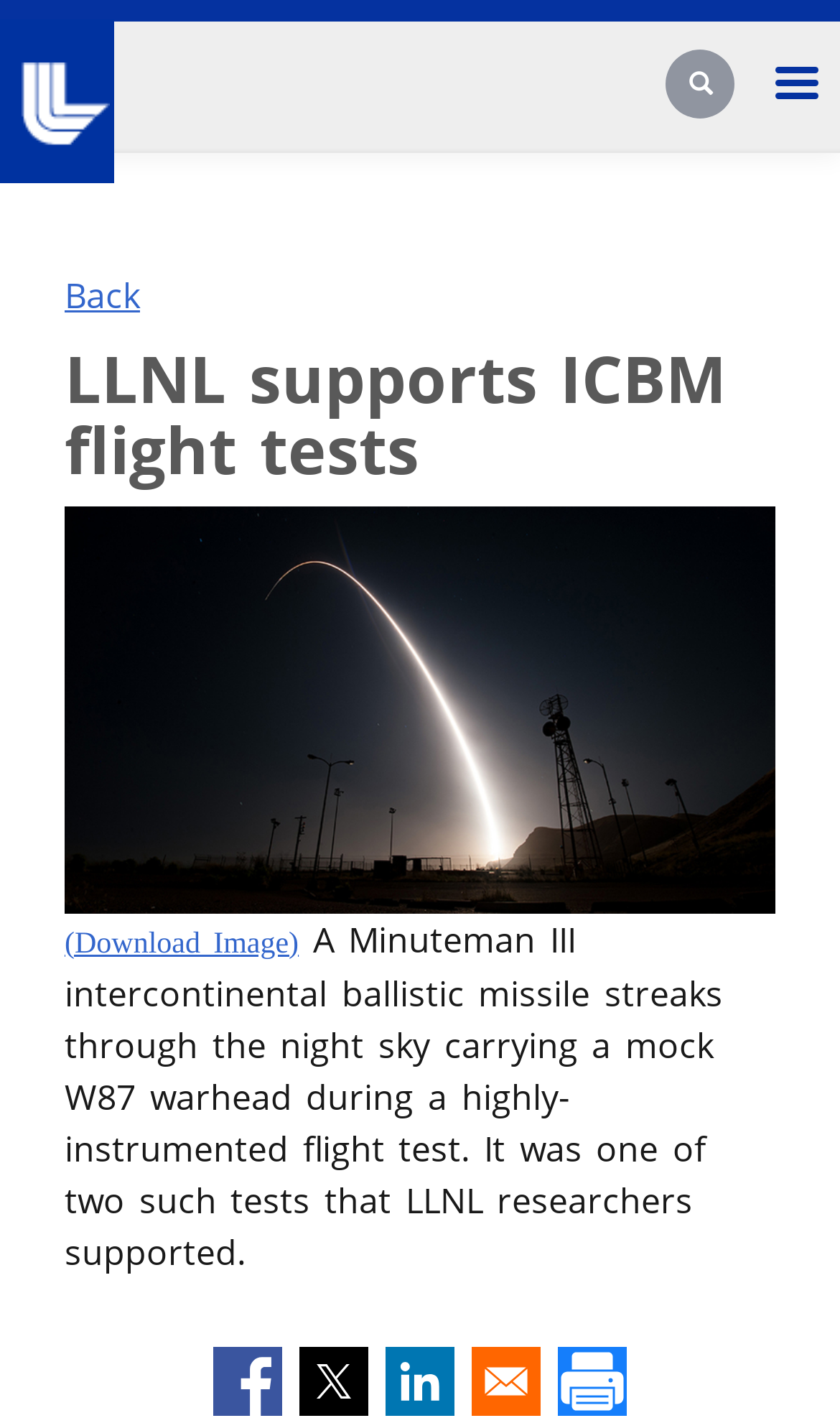Using details from the image, please answer the following question comprehensively:
What is the logo of the website?

The logo of the website is located at the top left corner of the webpage, and it is an image with the text 'LLNL Logo'.